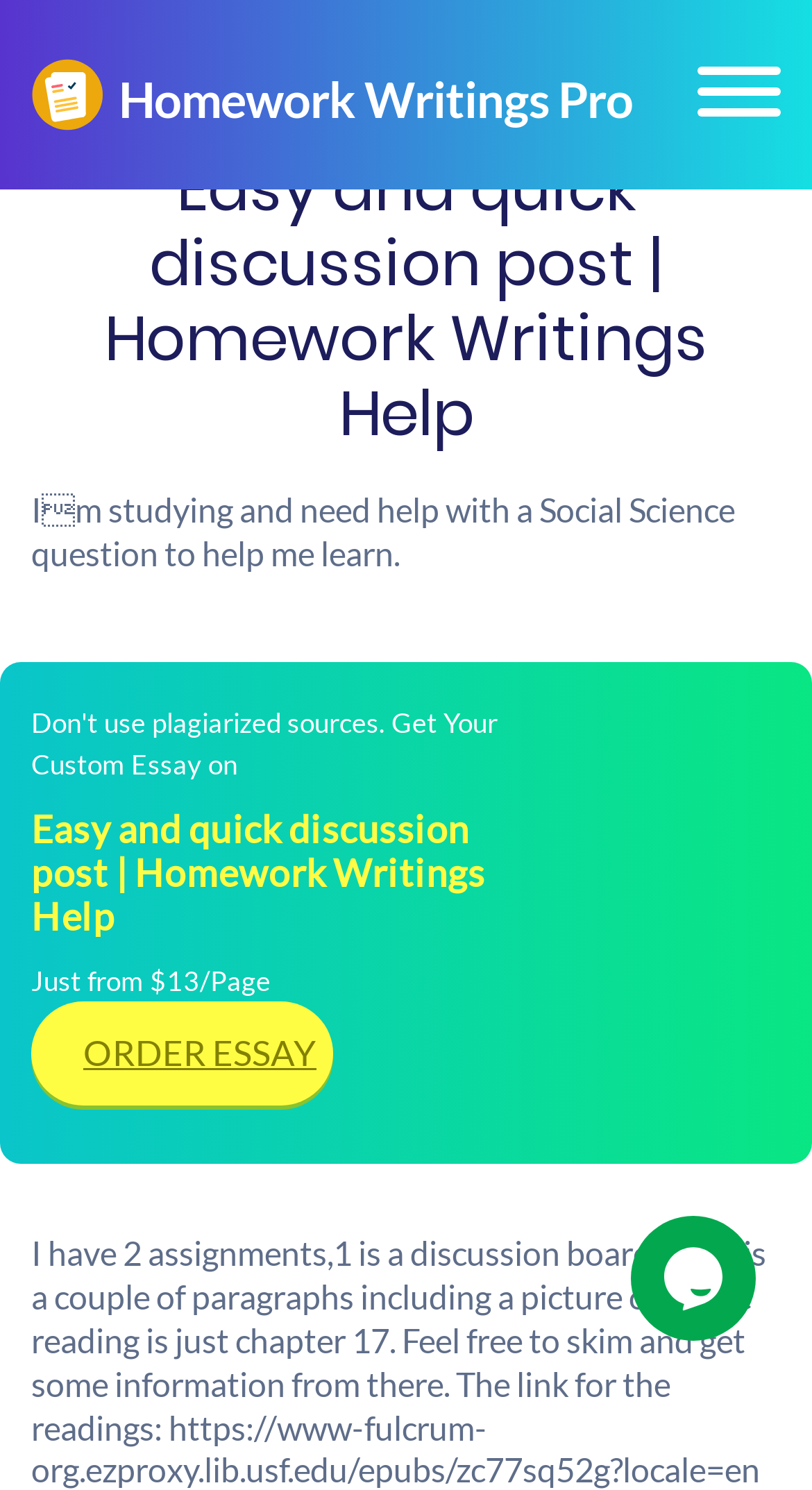Please respond to the question with a concise word or phrase:
How many assignments does the person have?

2